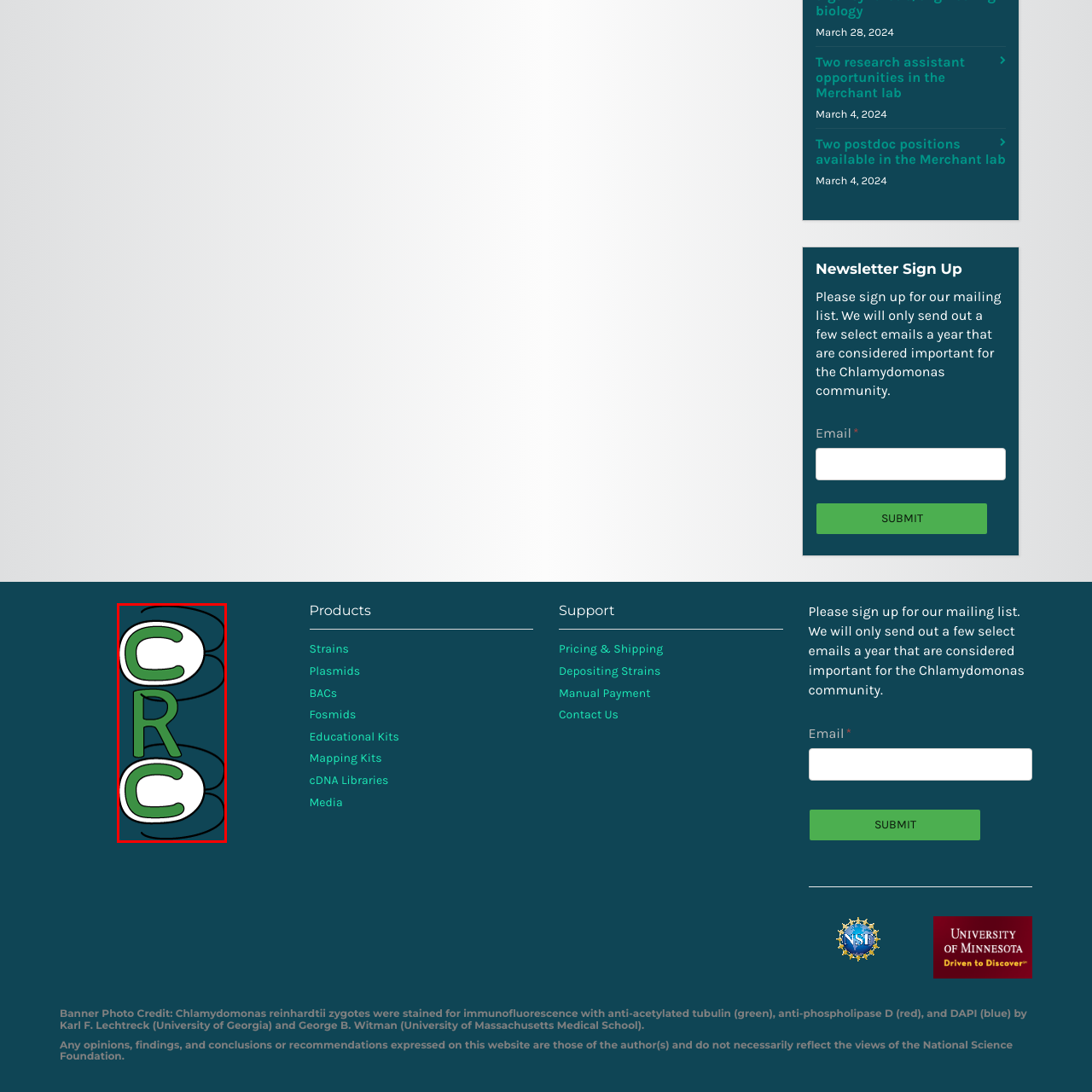Inspect the image surrounded by the red boundary and answer the following question in detail, basing your response on the visual elements of the image: 
What is the purpose of the abstract lines?

The abstract, dynamic lines surrounding the letters 'CRC' are designed to enhance the overall aesthetic of the graphic, making it visually appealing.